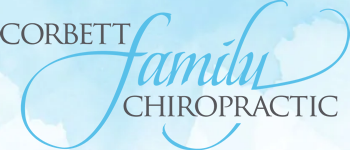Offer an in-depth description of the image shown.

The image features the logo of Corbett Family Chiropractic, an establishment dedicated to promoting wellness through chiropractic care. The logo combines elegant typography with a soothing blue backdrop, emphasizing a family-oriented approach to health. The word "Corbett" is prominently displayed in a sophisticated font, while "family" is stylized in a flowing script, underscoring the clinic's commitment to family health and wellness. "Chiropractic" is clearly stated in more traditional lettering, reinforcing the professional nature of the services provided. This logo sets a welcoming tone, inviting clients to explore the holistic health offerings of Corbett Family Chiropractic.